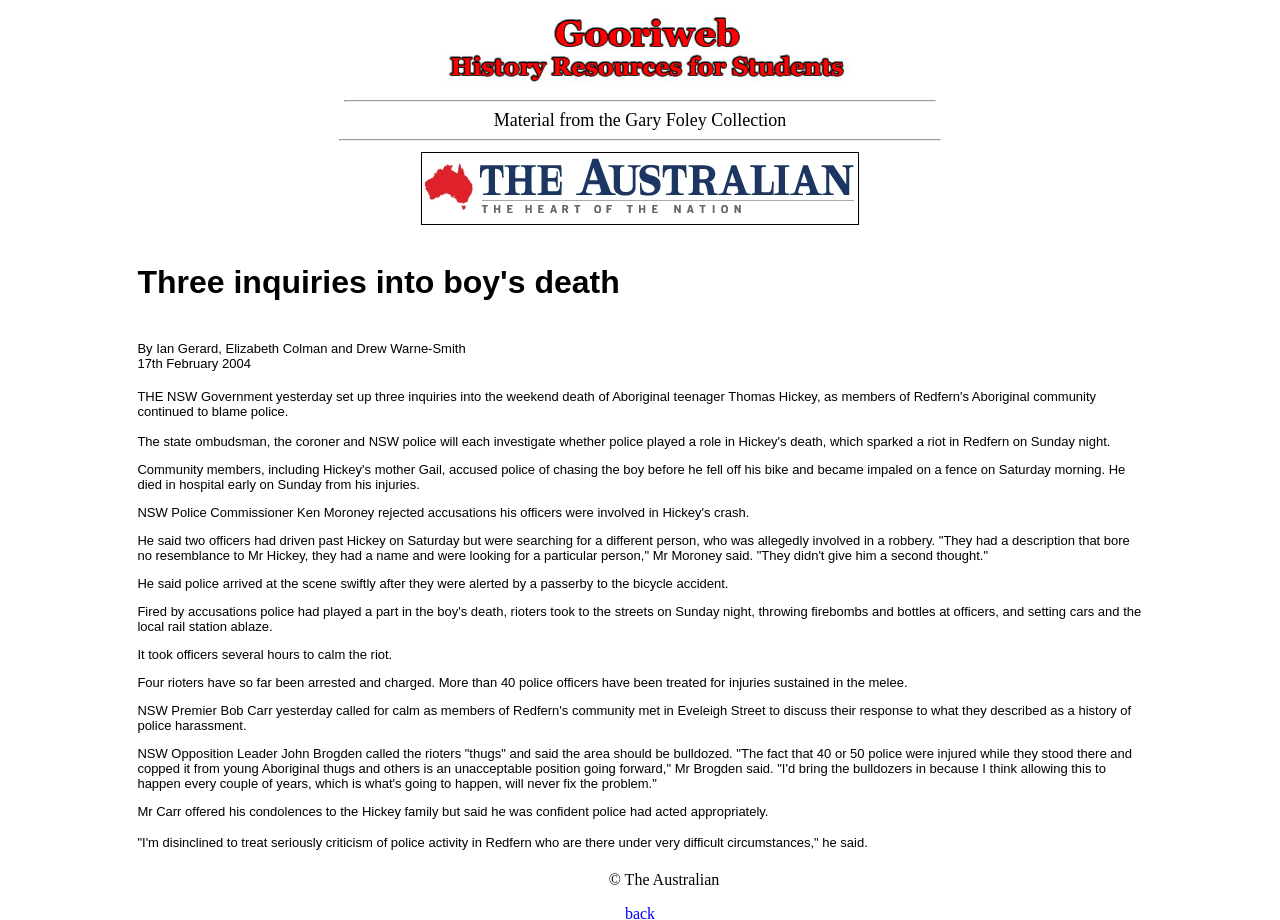What is the date of the article?
Using the visual information, reply with a single word or short phrase.

17th February 2004